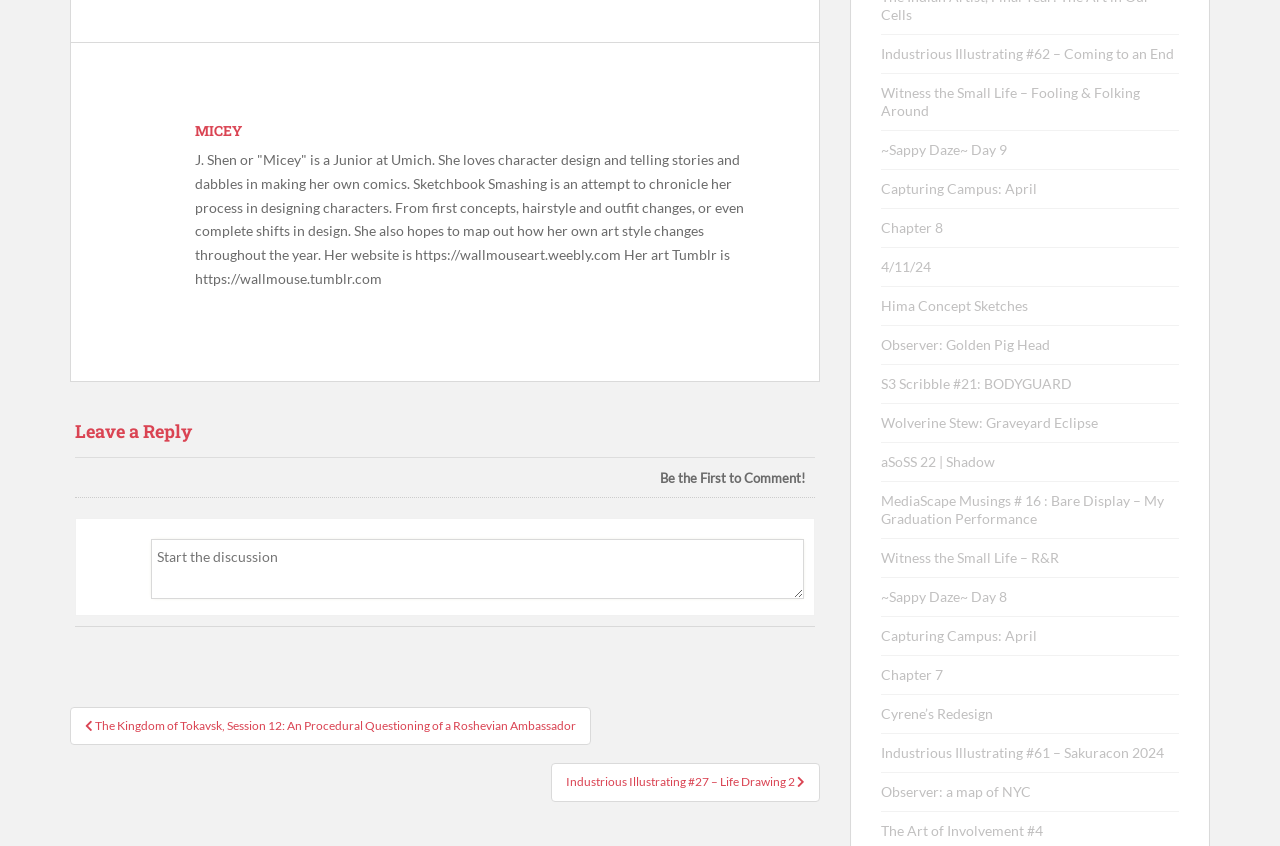Identify the bounding box coordinates of the clickable section necessary to follow the following instruction: "Click on the link to MICEY's website". The coordinates should be presented as four float numbers from 0 to 1, i.e., [left, top, right, bottom].

[0.152, 0.142, 0.189, 0.165]